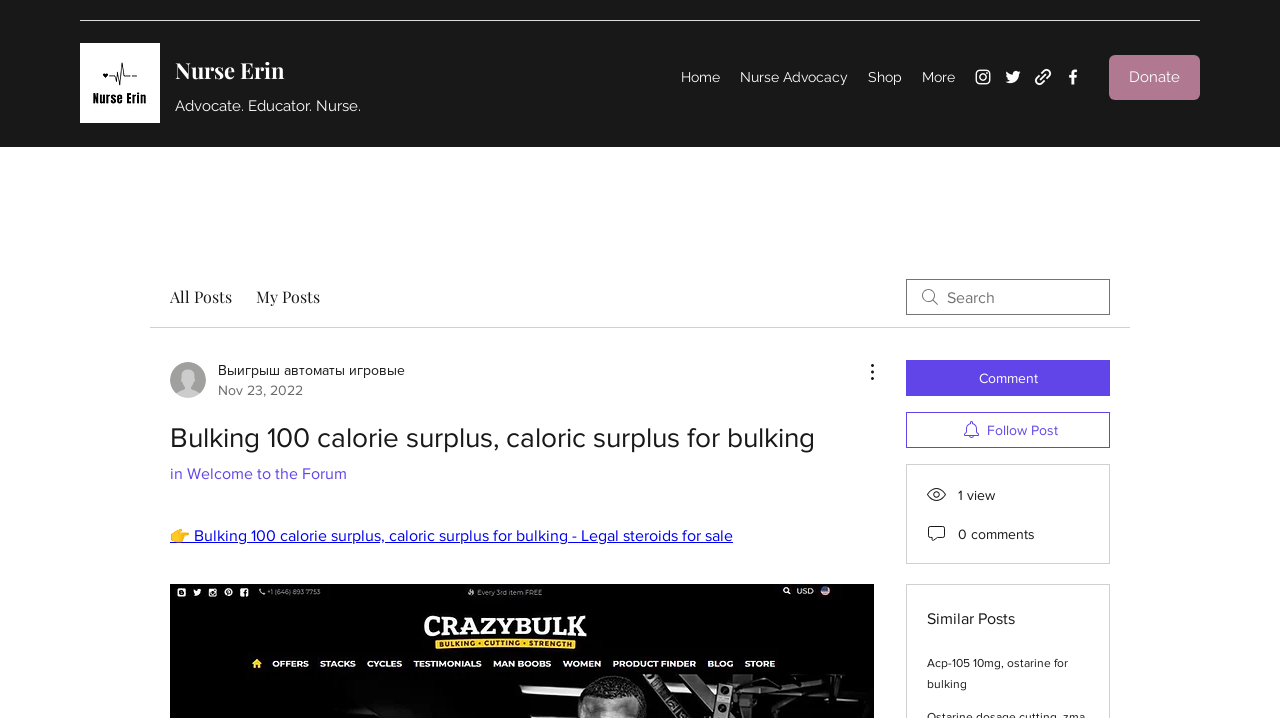Select the bounding box coordinates of the element I need to click to carry out the following instruction: "Browse the 'Recent Posts' section".

None